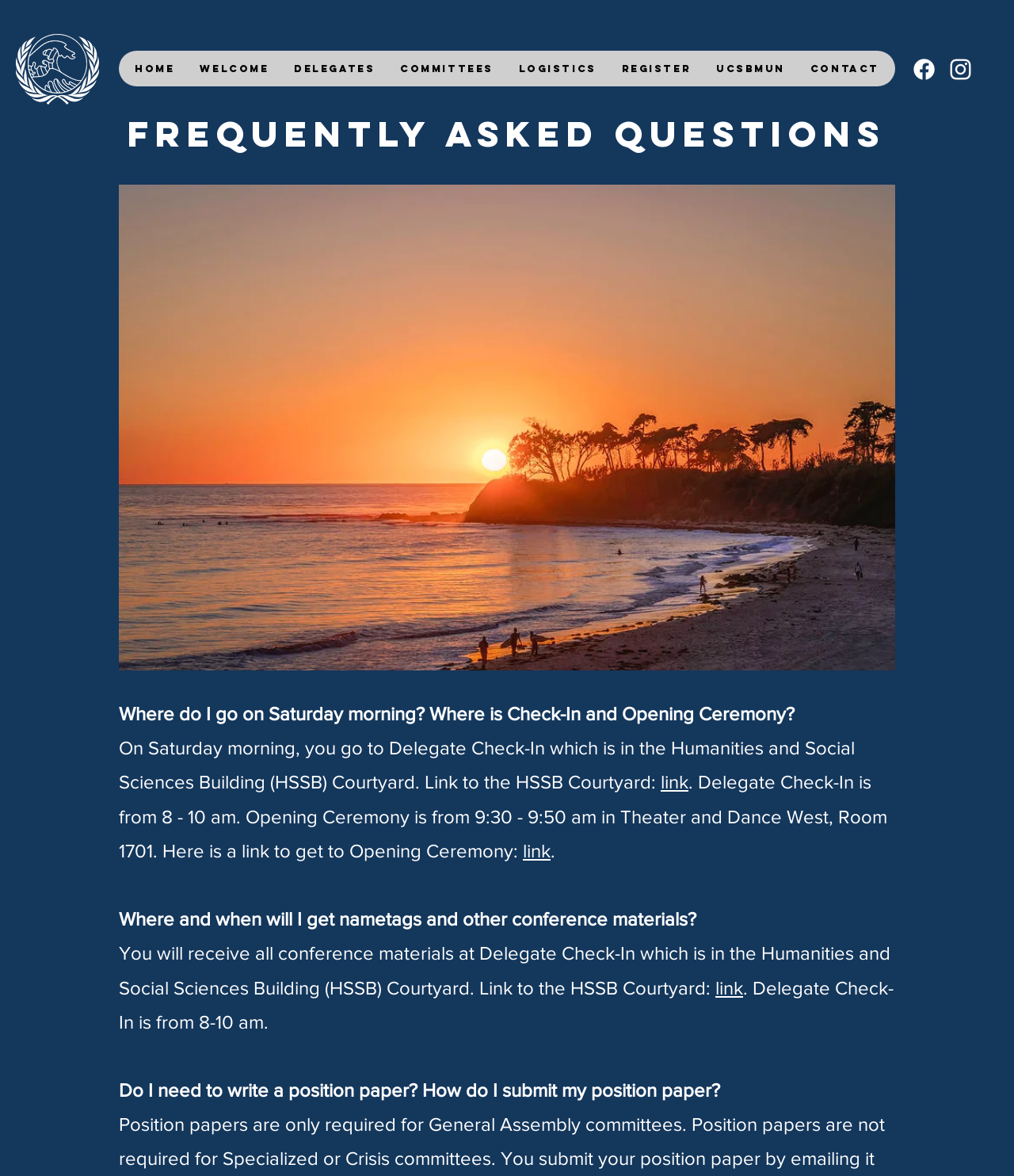Please locate the bounding box coordinates for the element that should be clicked to achieve the following instruction: "Click the Register link". Ensure the coordinates are given as four float numbers between 0 and 1, i.e., [left, top, right, bottom].

[0.605, 0.043, 0.689, 0.073]